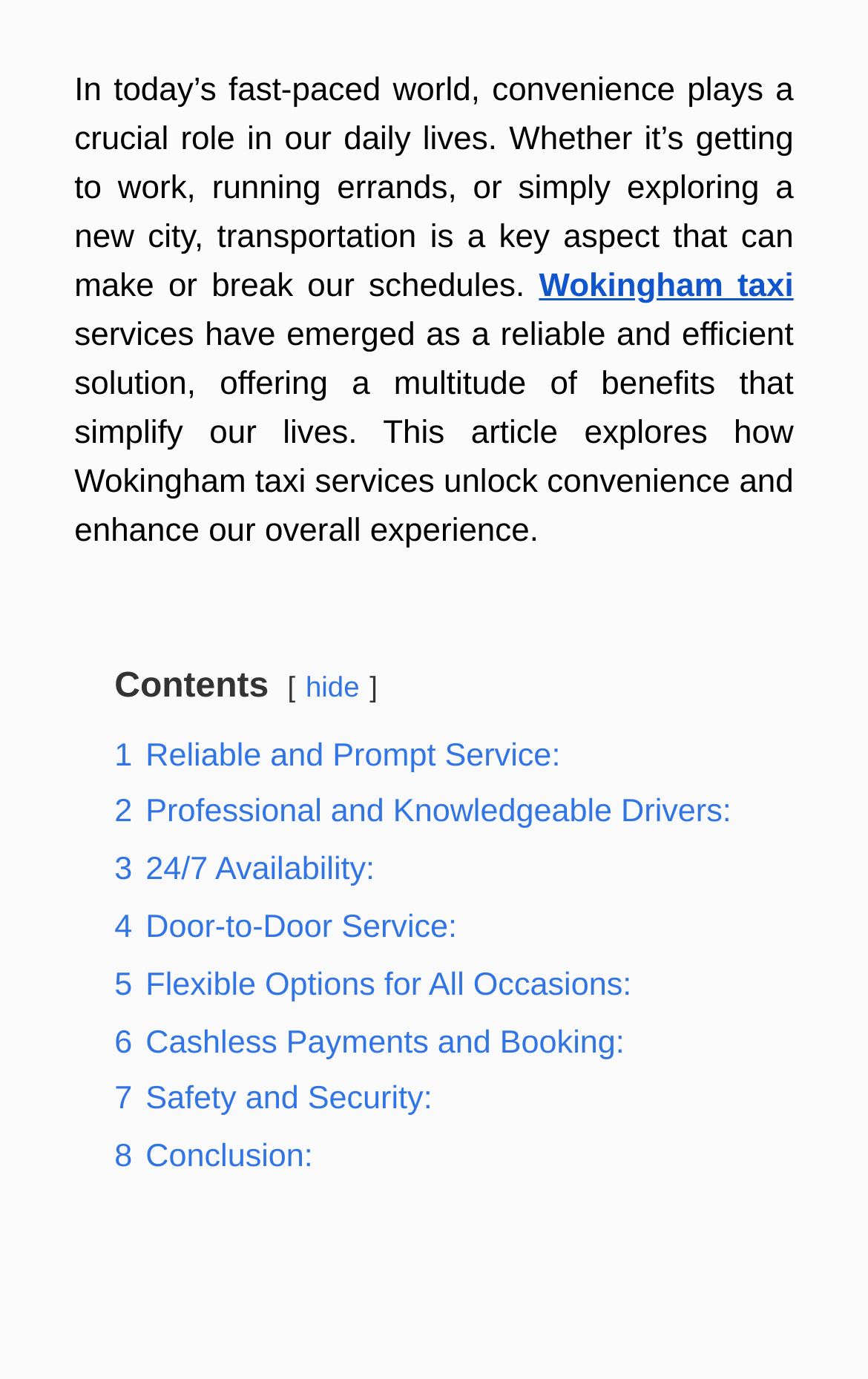Specify the bounding box coordinates of the area to click in order to follow the given instruction: "Click on hide."

[0.352, 0.486, 0.414, 0.51]